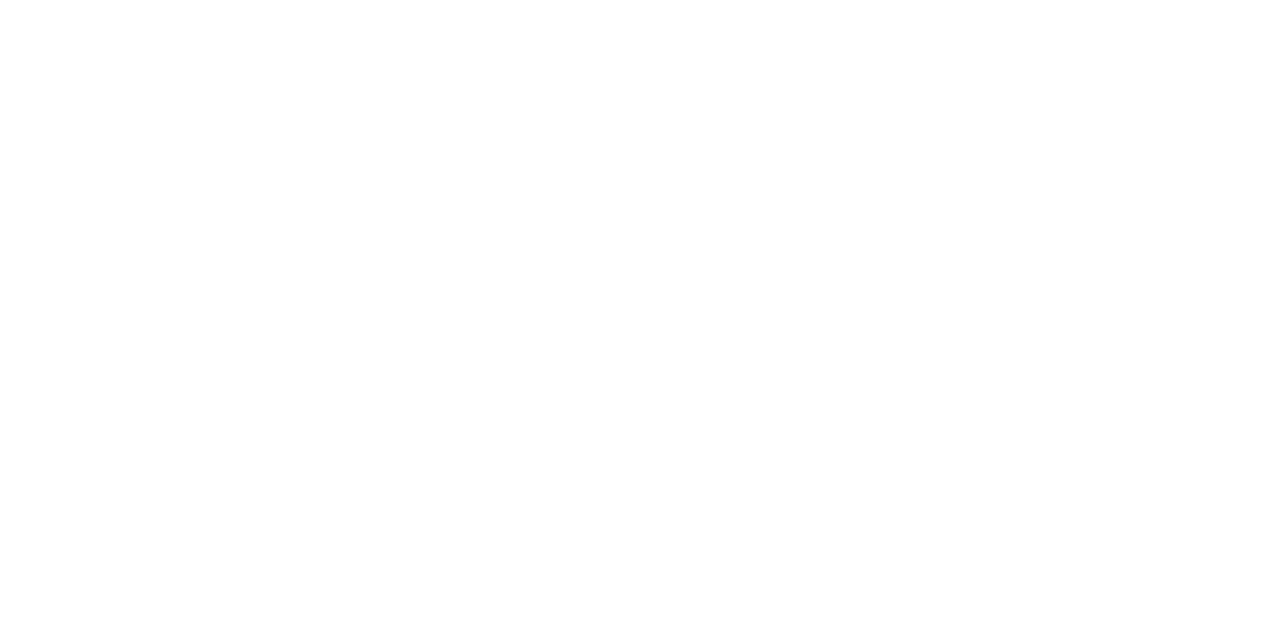From the element description Advertise on this site, predict the bounding box coordinates of the UI element. The coordinates must be specified in the format (top-left x, top-left y, bottom-right x, bottom-right y) and should be within the 0 to 1 range.

[0.244, 0.889, 0.36, 0.915]